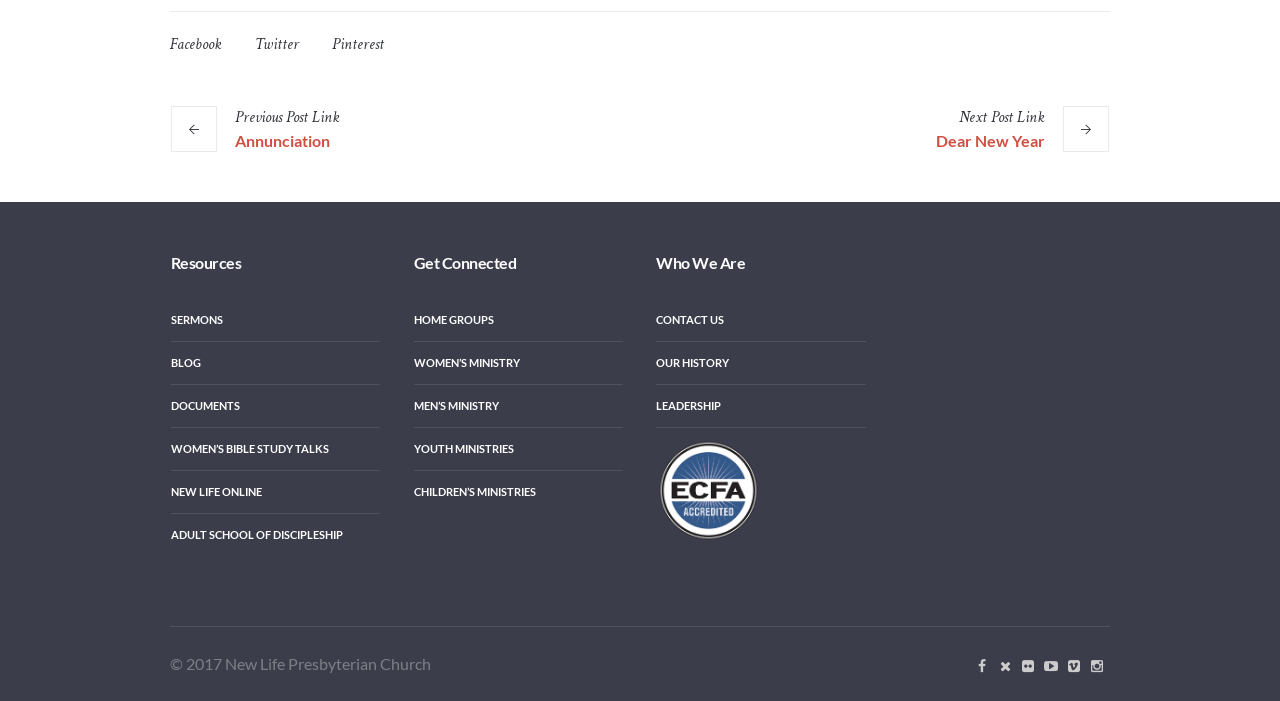Kindly determine the bounding box coordinates for the clickable area to achieve the given instruction: "Check out WOMEN’S MINISTRY".

[0.323, 0.488, 0.487, 0.549]